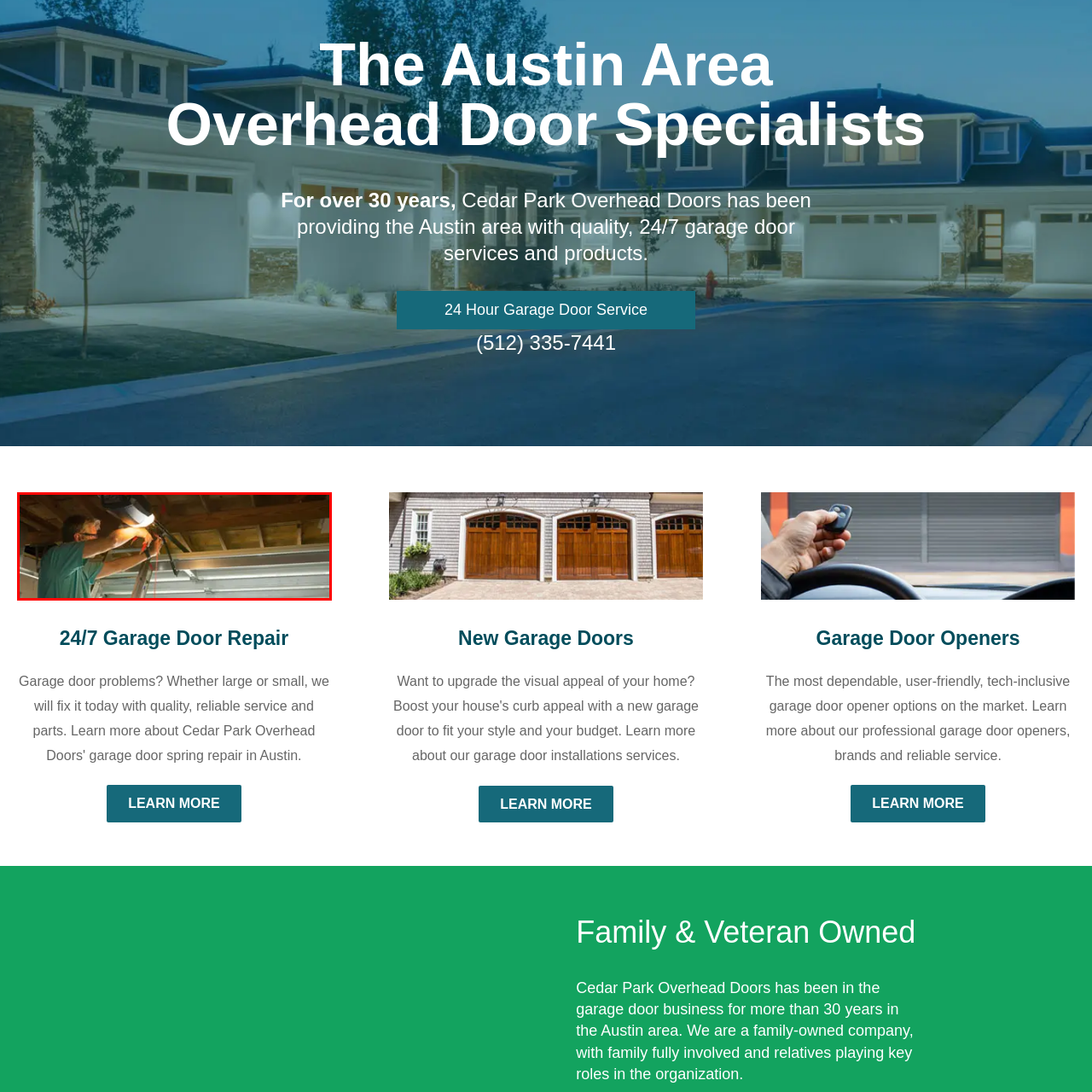Review the image segment marked with the grey border and deliver a thorough answer to the following question, based on the visual information provided: 
What type of business is Cedar Park Overhead Doors?

According to the caption, Cedar Park Overhead Doors is a family-owned business, which implies that it is a privately held company owned and operated by a family.